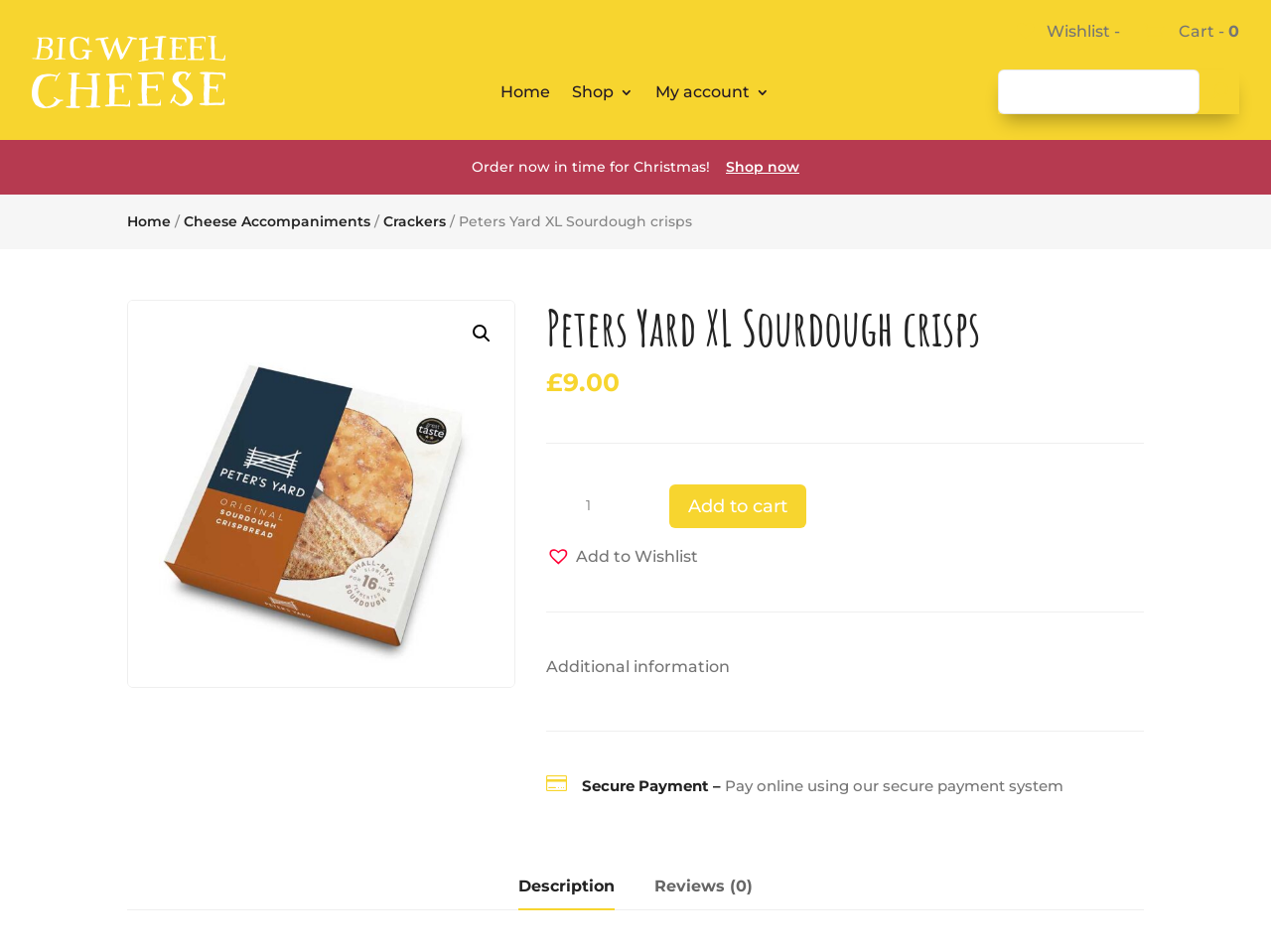Extract the bounding box coordinates for the HTML element that matches this description: "Cheese Accompaniments". The coordinates should be four float numbers between 0 and 1, i.e., [left, top, right, bottom].

[0.145, 0.224, 0.291, 0.242]